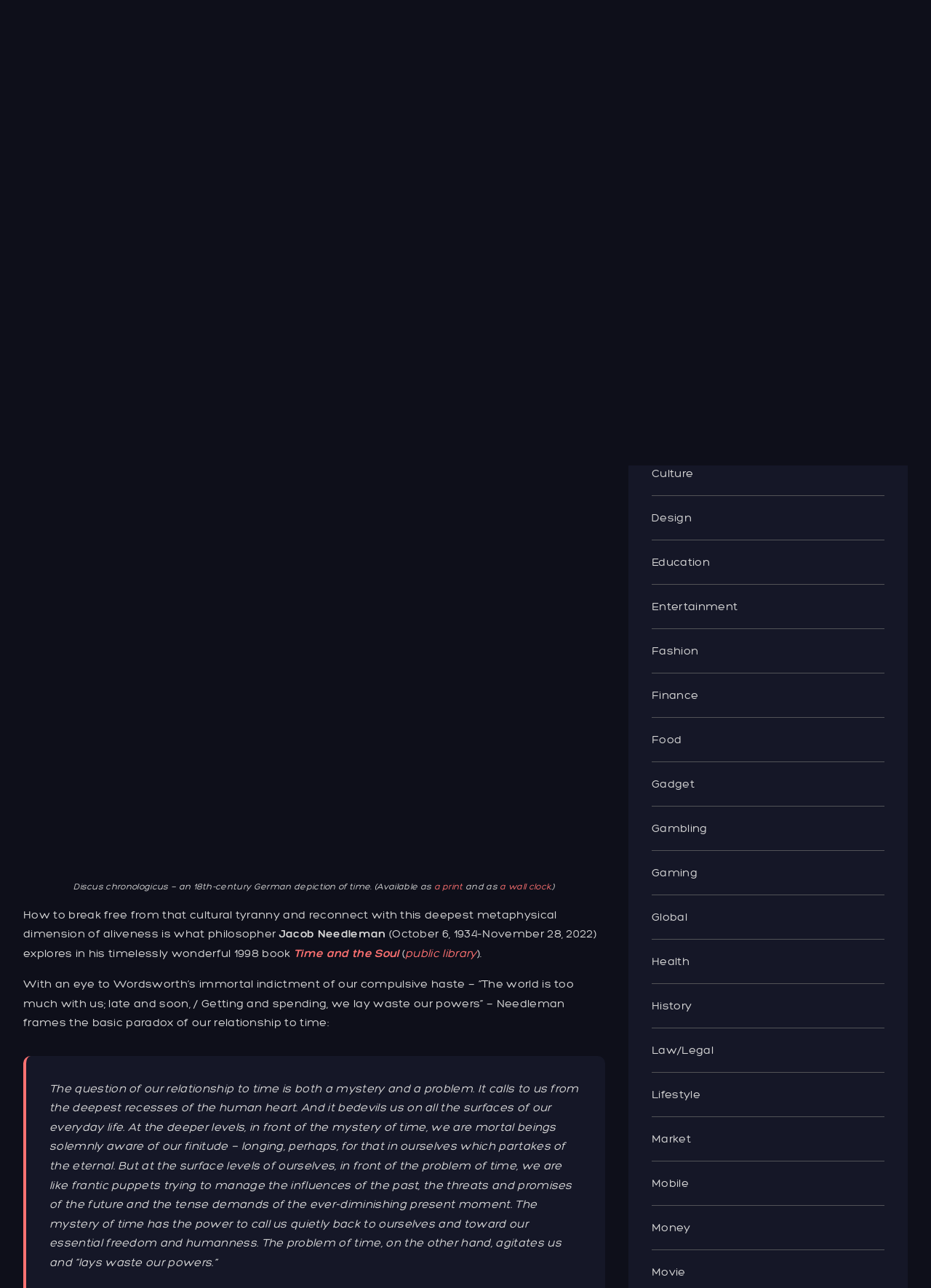Determine the bounding box coordinates for the element that should be clicked to follow this instruction: "Click the link 'uncommonly insightful model of human relationships'". The coordinates should be given as four float numbers between 0 and 1, in the format [left, top, right, bottom].

[0.025, 0.027, 0.328, 0.053]